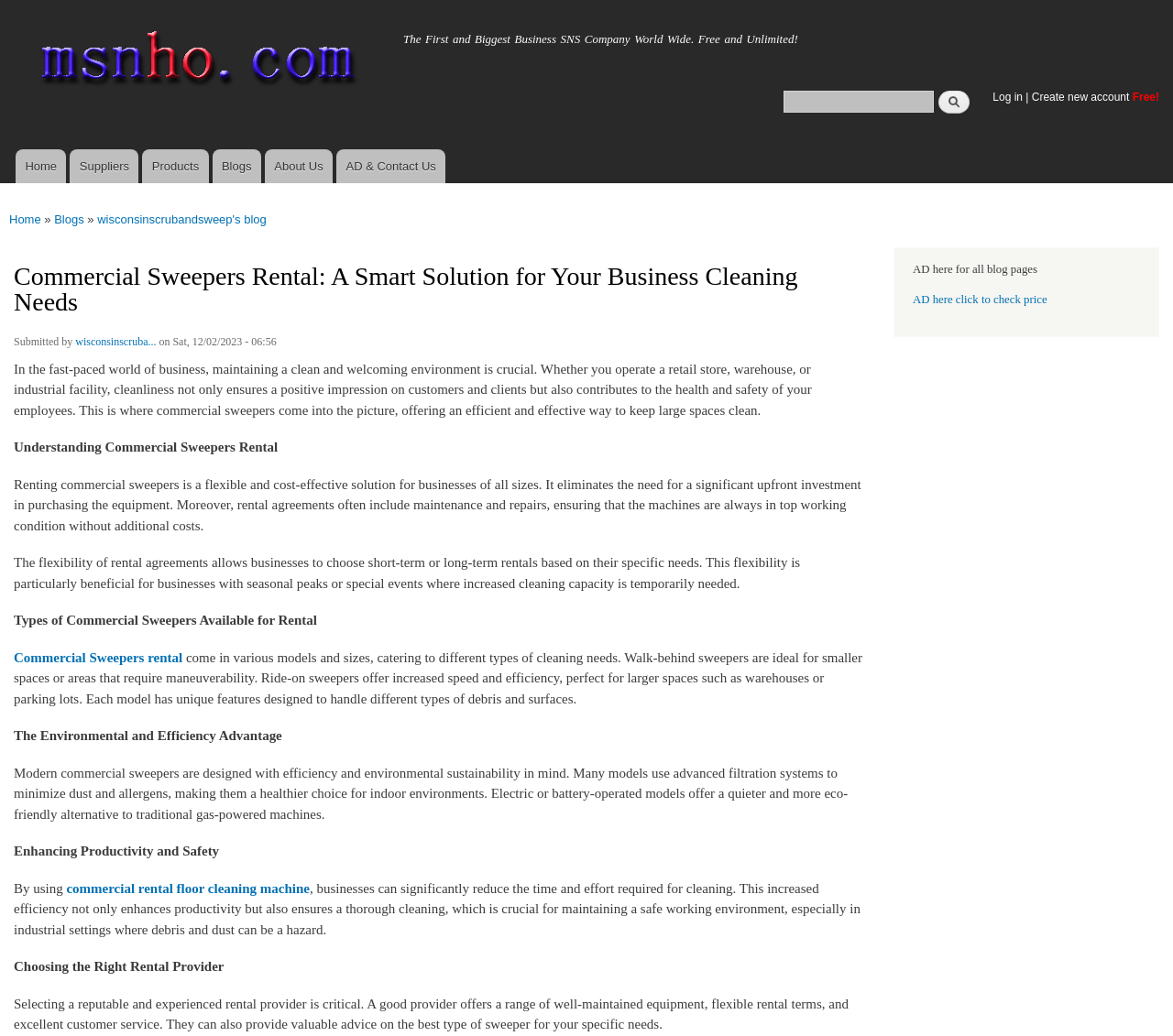What is the purpose of commercial sweepers?
Based on the visual information, provide a detailed and comprehensive answer.

Based on the webpage content, commercial sweepers are used to clean large spaces such as retail stores, warehouses, or industrial facilities, ensuring a positive impression on customers and clients, as well as contributing to the health and safety of employees.